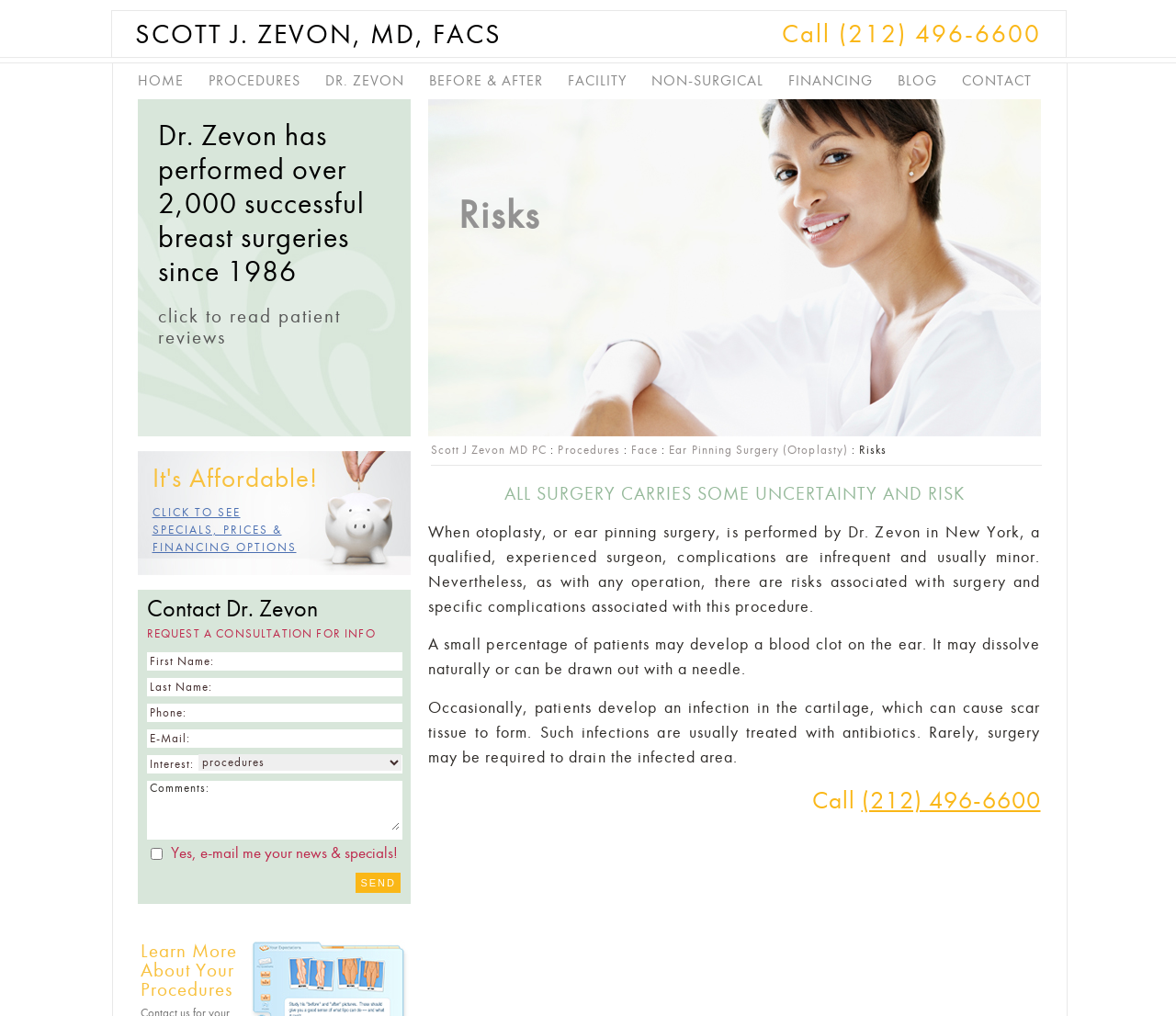Please determine the bounding box coordinates of the element to click in order to execute the following instruction: "Click the 'Ear Pinning Surgery (Otoplasty)' link". The coordinates should be four float numbers between 0 and 1, specified as [left, top, right, bottom].

[0.569, 0.436, 0.721, 0.45]